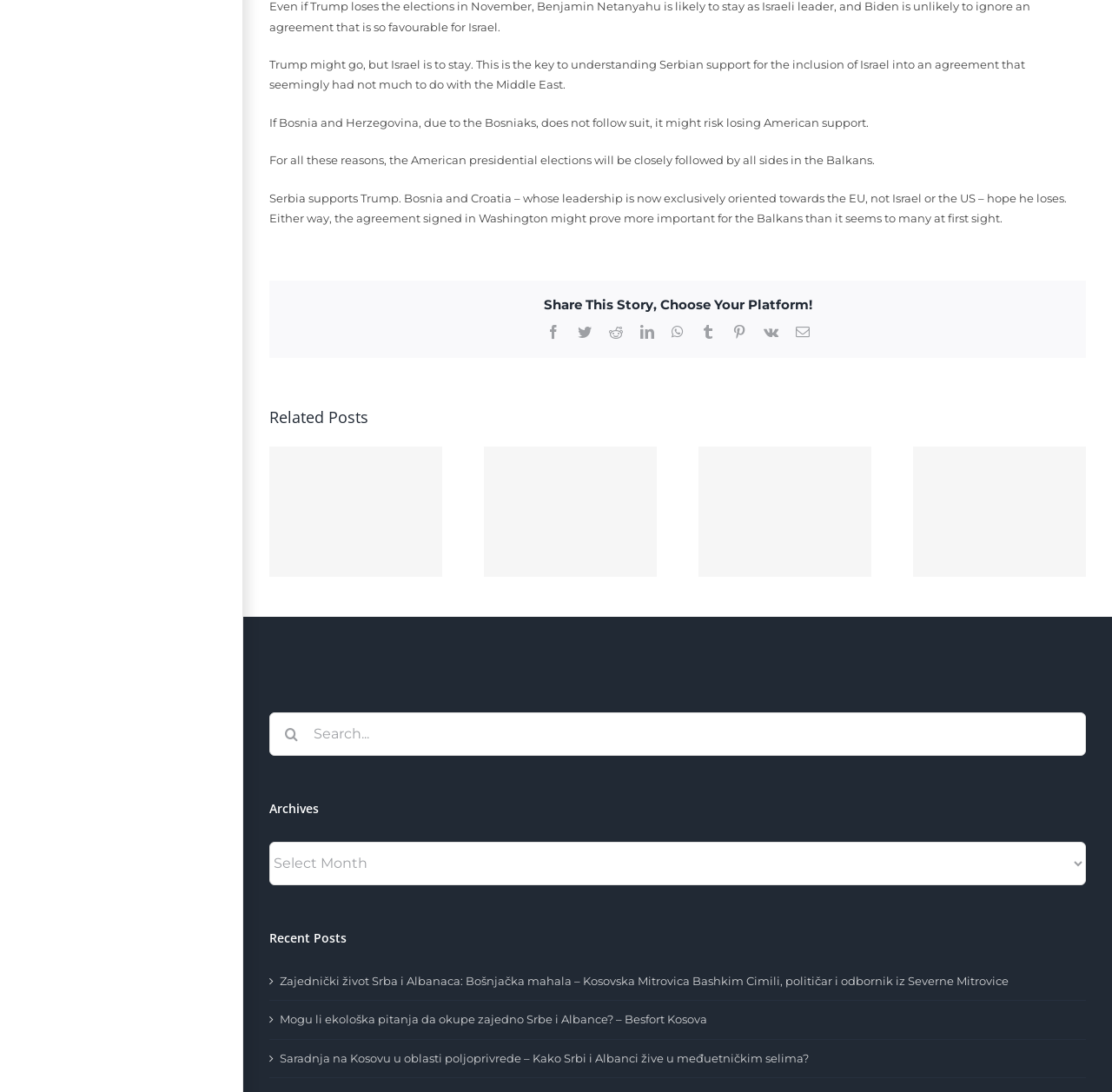Show the bounding box coordinates of the element that should be clicked to complete the task: "Select archives".

[0.242, 0.771, 0.977, 0.811]